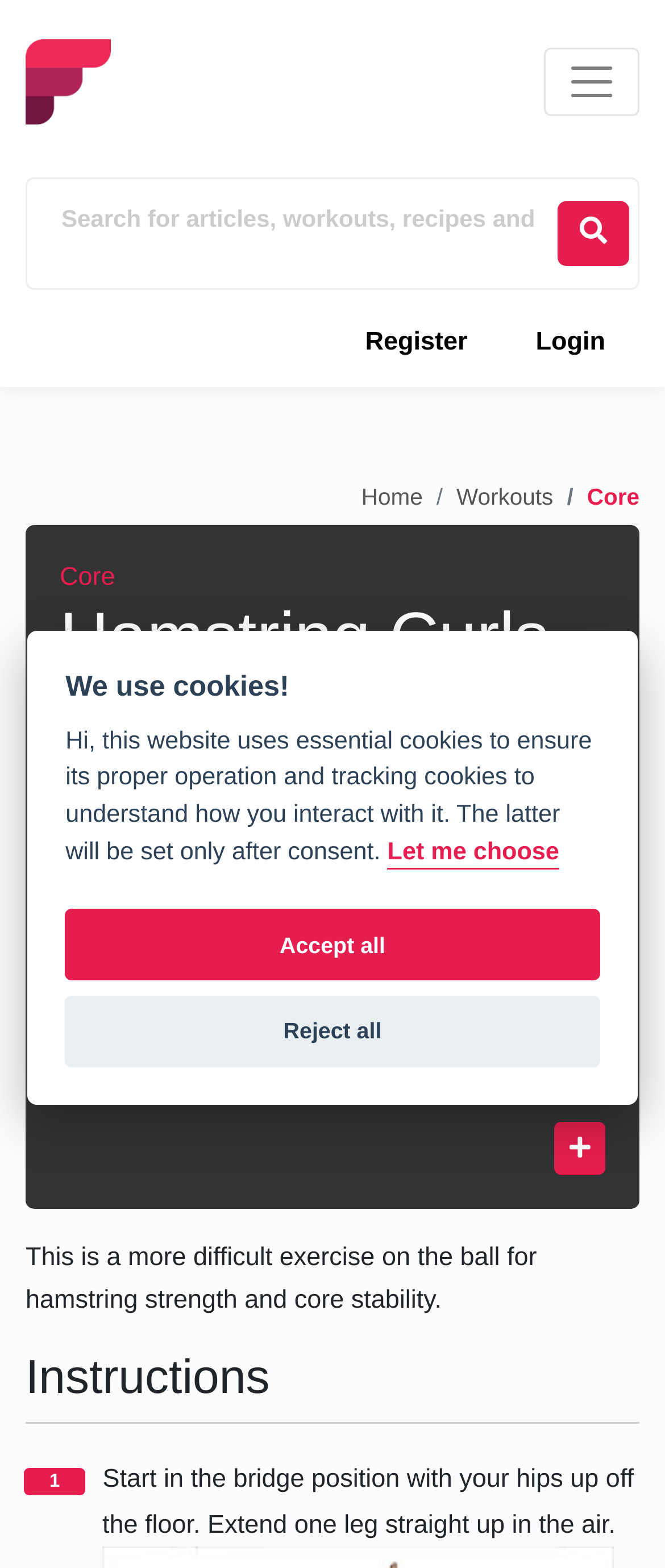Give a detailed overview of the webpage's appearance and contents.

The webpage is a fitness-related page that provides information on exercises, fitness articles, and healthy recipes. At the top left corner, there is a logo of Fitness.com, accompanied by a link to the website's homepage. Next to the logo, there is a toggle navigation button and a search box that allows users to search for specific content.

On the top right corner, there are buttons for logging in and registering, as well as a search icon. Below these buttons, there are links to different sections of the website, including Home, Workouts, and Core.

The main content of the page is focused on a specific exercise, "Hamstring Curls (Single Leg) with Exercise Ball (Beginner)". The exercise is described in detail, with links to related exercises and muscle groups, such as Exercise Ball, Abs, Back, and Hamstrings.

Below the exercise description, there is a section titled "Instructions" that provides step-by-step guidance on how to perform the exercise. The instructions are presented in a clear and concise manner, making it easy for users to follow along.

At the bottom of the page, there is a dialog box that informs users about the website's use of cookies. The dialog box provides information on the types of cookies used and allows users to choose their preferences.